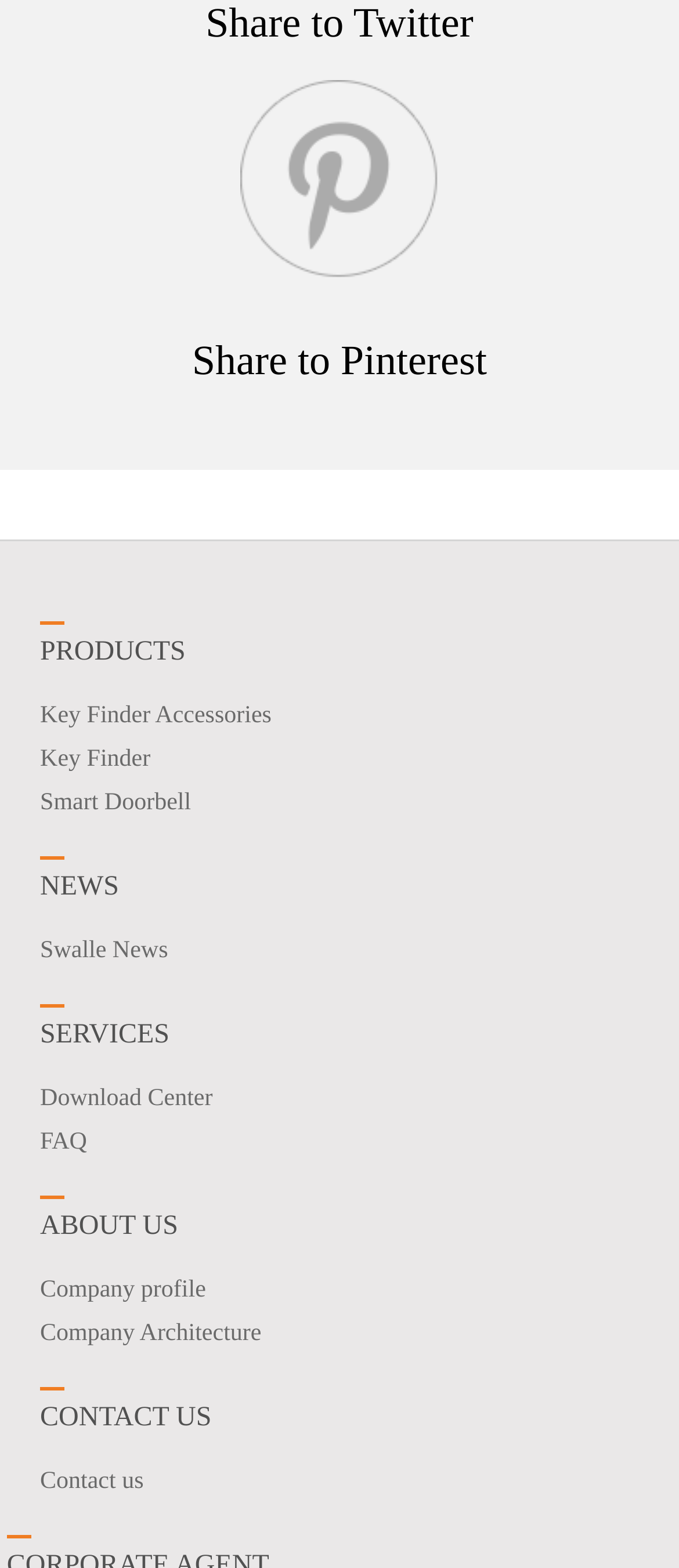Please identify the bounding box coordinates of the element's region that needs to be clicked to fulfill the following instruction: "Read Swalle news". The bounding box coordinates should consist of four float numbers between 0 and 1, i.e., [left, top, right, bottom].

[0.059, 0.599, 0.247, 0.615]